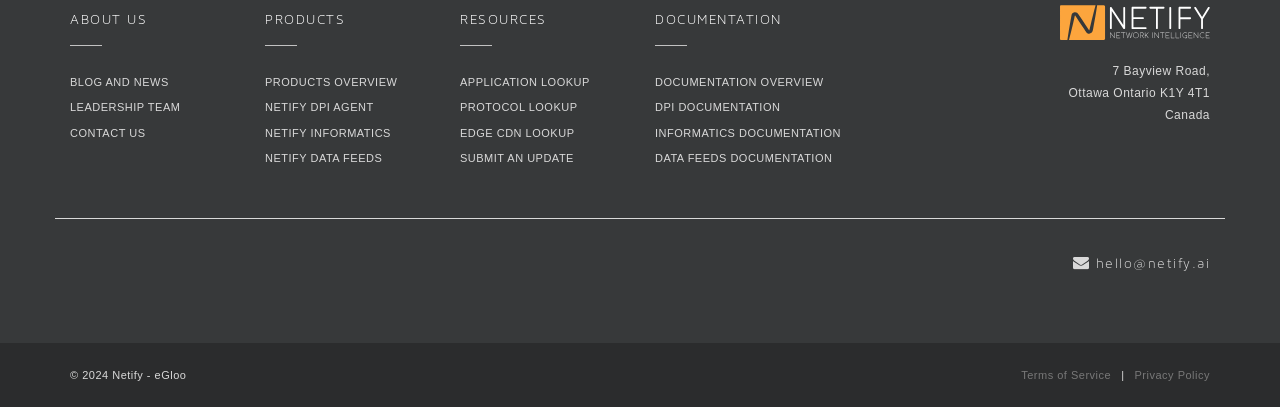Could you provide the bounding box coordinates for the portion of the screen to click to complete this instruction: "read terms of service"?

[0.798, 0.906, 0.868, 0.936]